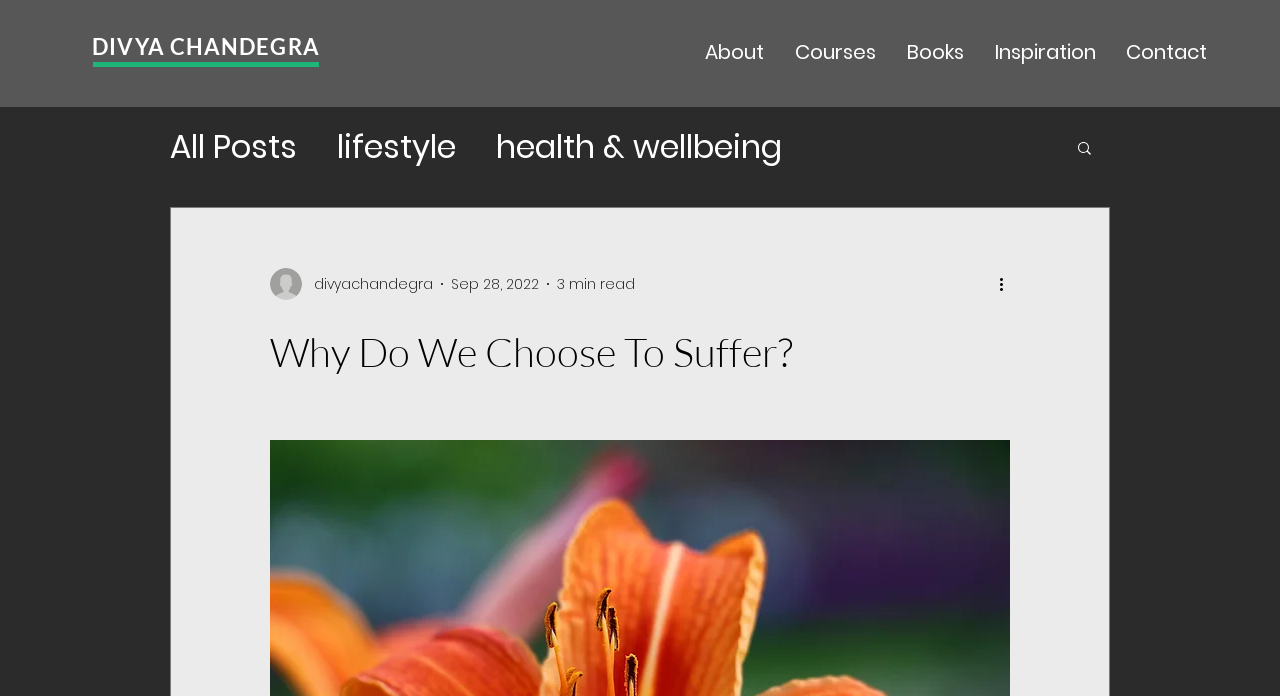Determine the bounding box coordinates of the region that needs to be clicked to achieve the task: "Explore the 'health & wellbeing' category".

[0.388, 0.177, 0.611, 0.246]